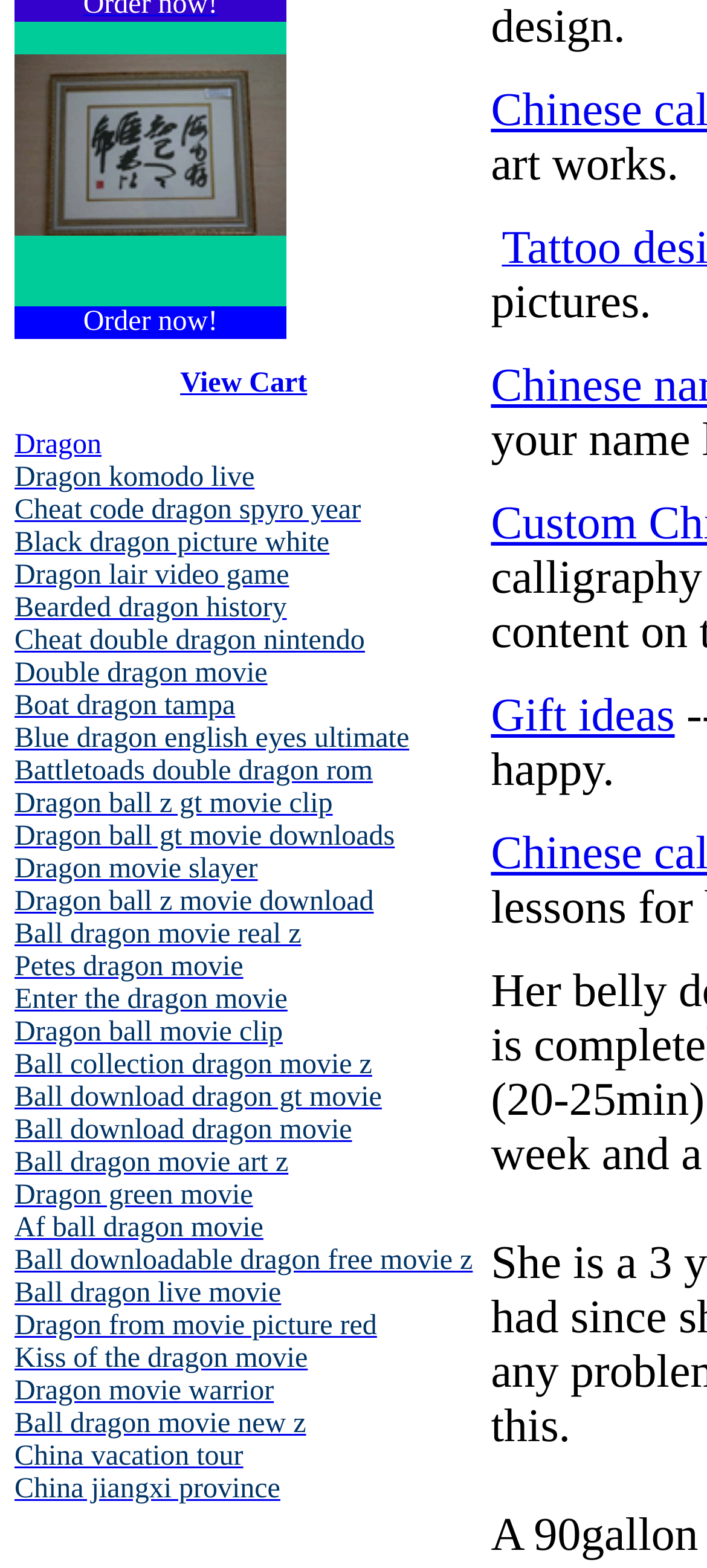Given the element description "Dragon komodo live", identify the bounding box of the corresponding UI element.

[0.021, 0.295, 0.36, 0.314]